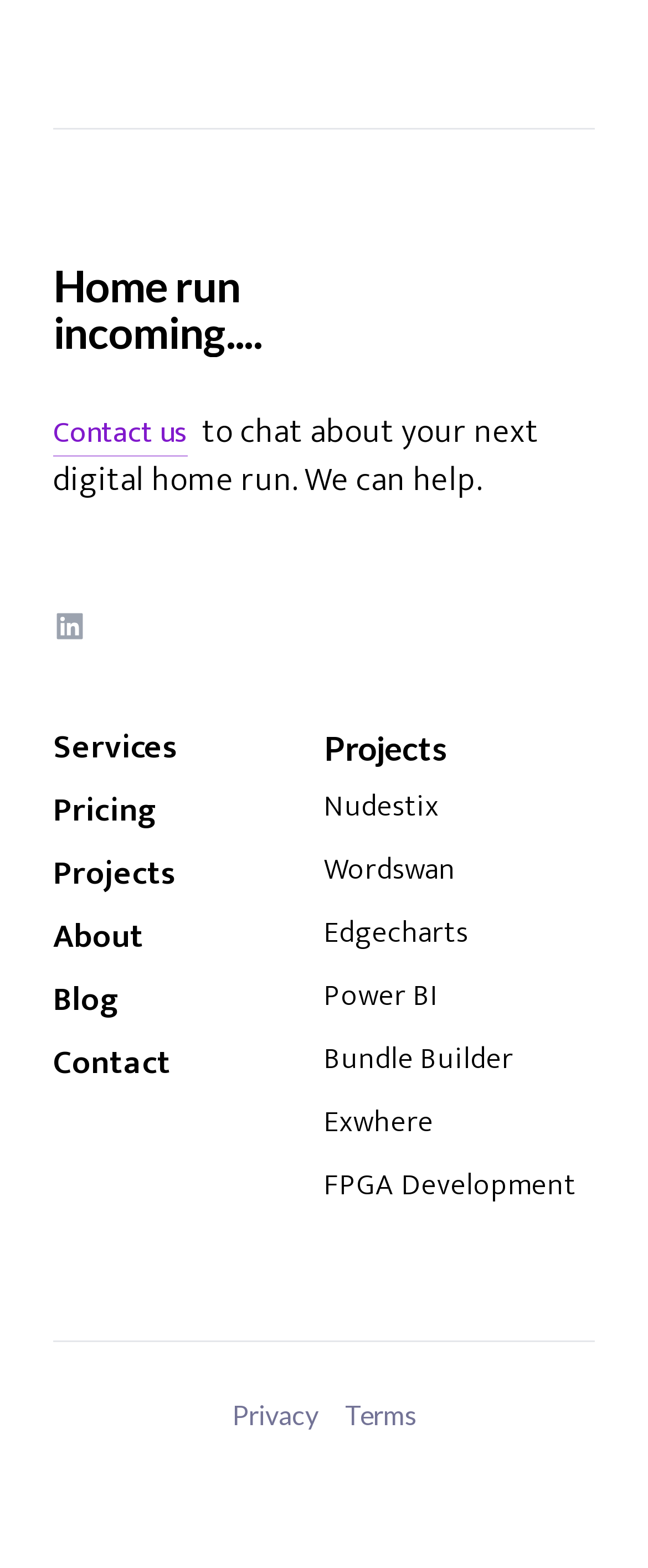Given the element description: "Privacy", predict the bounding box coordinates of this UI element. The coordinates must be four float numbers between 0 and 1, given as [left, top, right, bottom].

[0.358, 0.892, 0.491, 0.912]